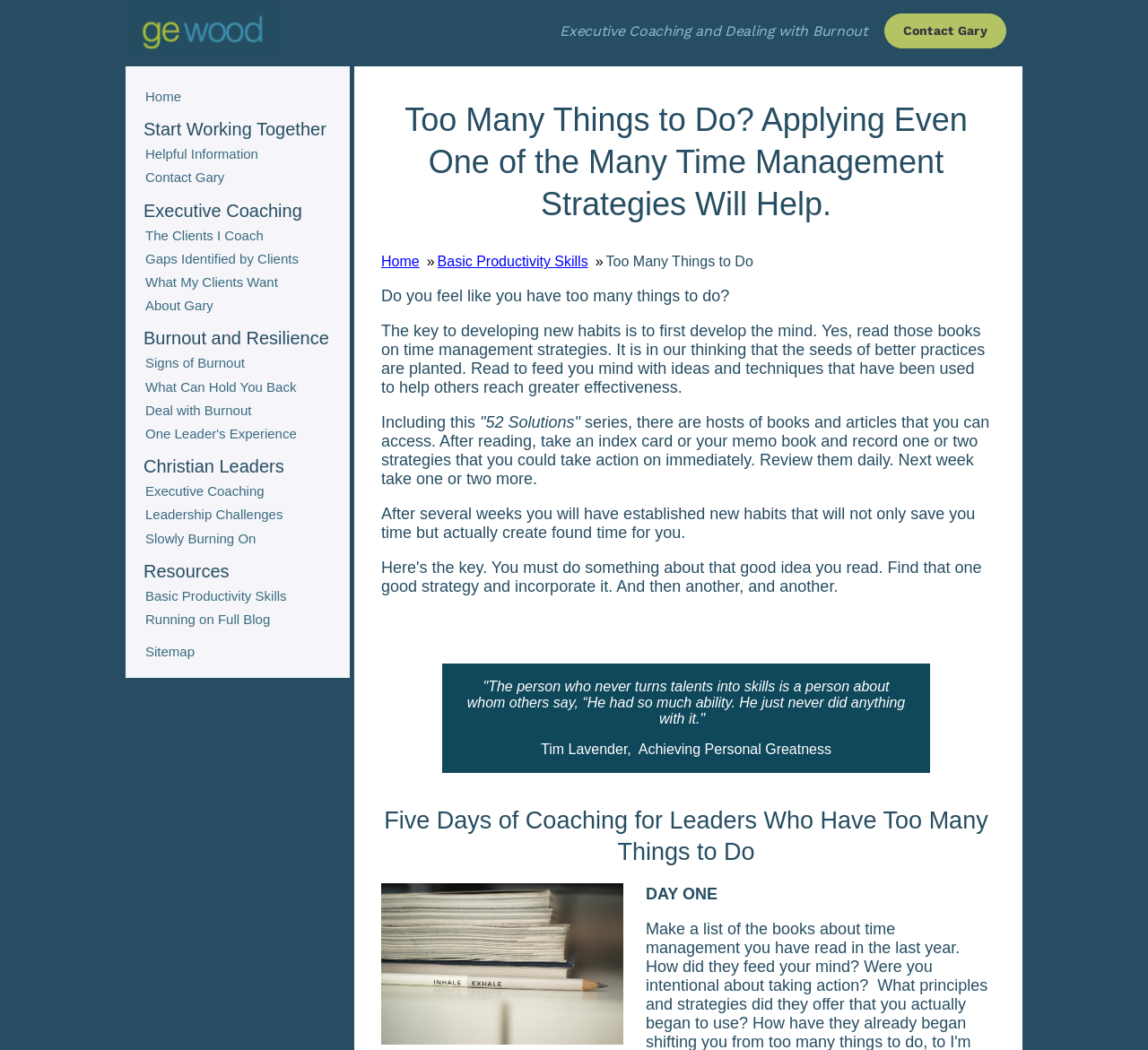Can you give a comprehensive explanation to the question given the content of the image?
What is the name of the book series mentioned?

The webpage mentions a book series called '52 Solutions', which is likely a resource for readers to learn about time management strategies and develop good habits.